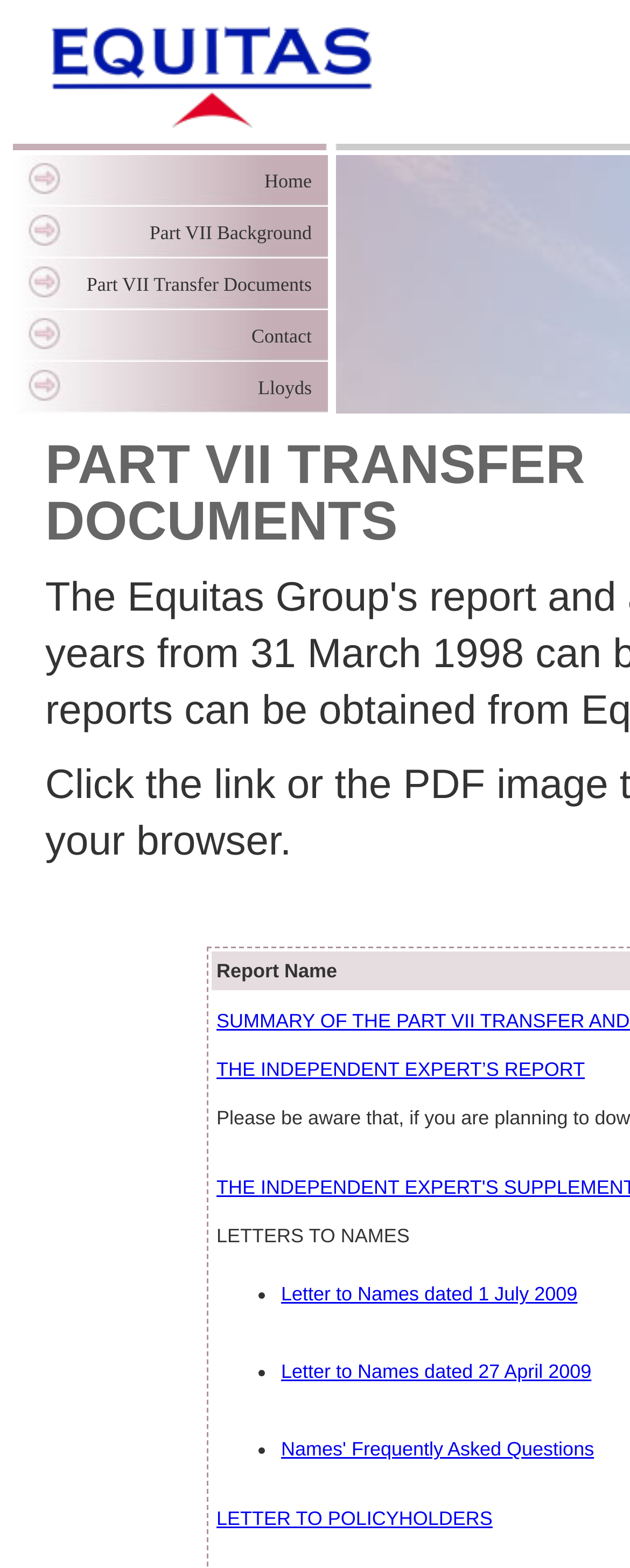Generate the text content of the main headline of the webpage.

PART VII TRANSFER DOCUMENTS